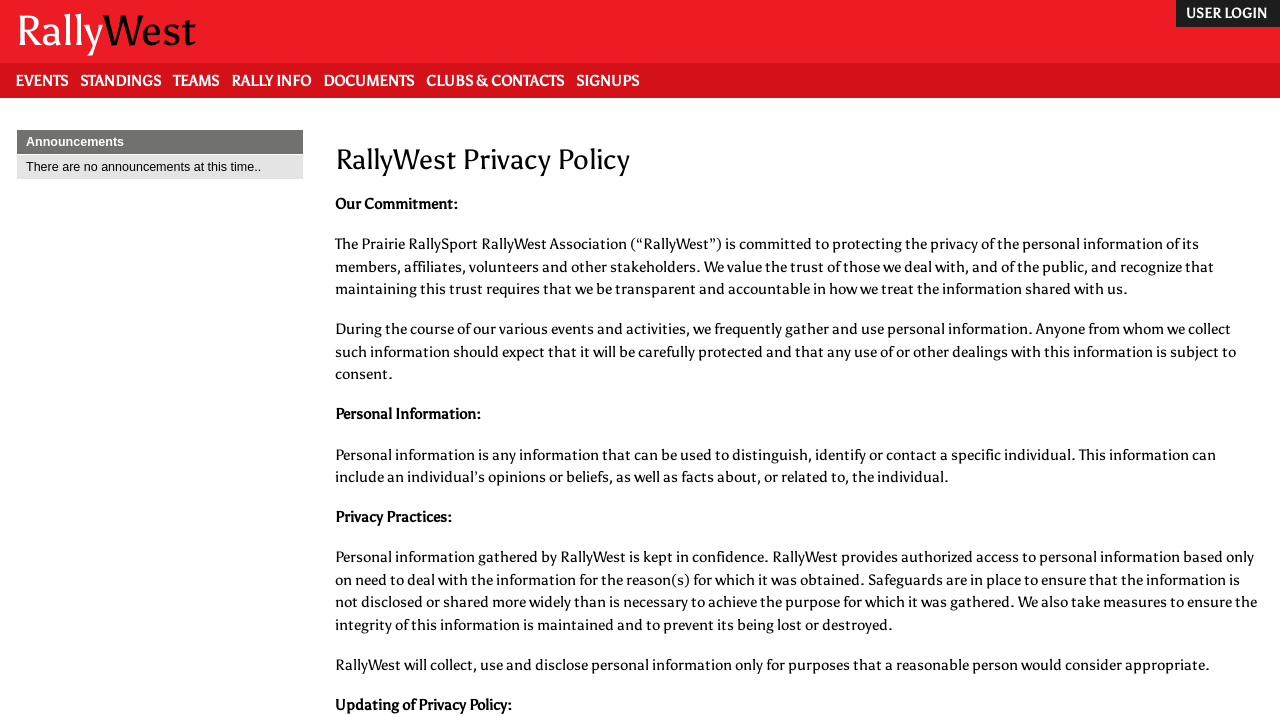Give the bounding box coordinates for the element described as: "Rally Info".

[0.18, 0.1, 0.243, 0.125]